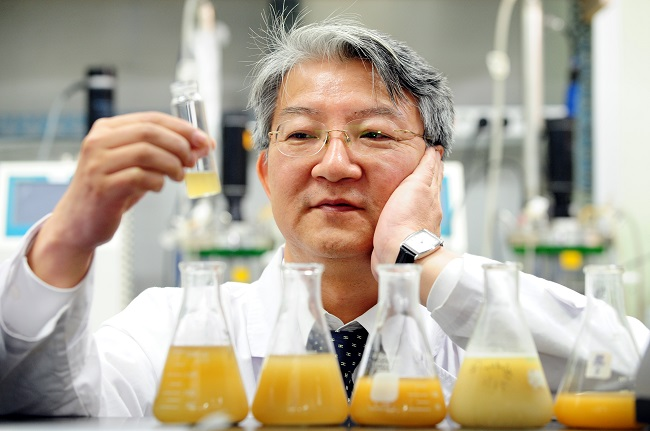Detail all significant aspects of the image you see.

The image features Distinguished Professor Sang Yup Lee, a prominent figure in the field of chemical and biomolecular engineering at KAIST. In a laboratory setting, he examines a small vial in his right hand, which contains a sample of yellowish liquid, suggesting a focus on biochemical experimentation. In front of him, several flasks filled with similar yellow solutions are arranged neatly on the table, showcasing the results of his research. With a contemplative expression, Professor Lee leans his head on his left hand, indicating deep thought about his findings or the experimental process. His attire, a lab coat over a button-up shirt and tie, signifies his professional role in scientific inquiry. Professor Lee's work is recognized globally, notably for his contributions to systems metabolic engineering, which plays a crucial role in producing sustainable fuels and chemicals. This image encapsulates the essence of modern scientific research in a laboratory context, highlighting the blend of intellect, curiosity, and innovation.